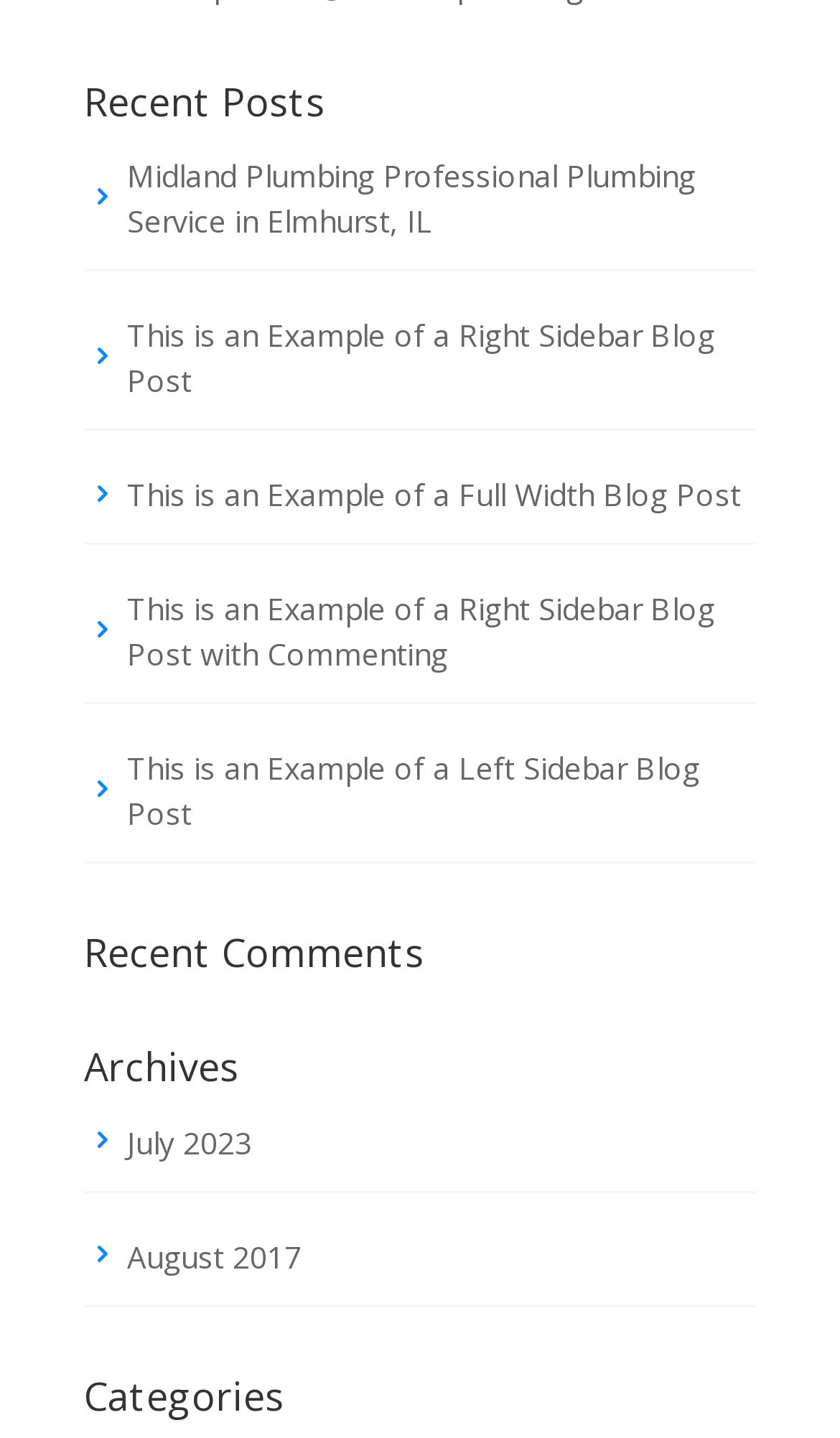Determine the bounding box coordinates of the clickable region to carry out the instruction: "check recent comments".

[0.1, 0.646, 0.9, 0.681]